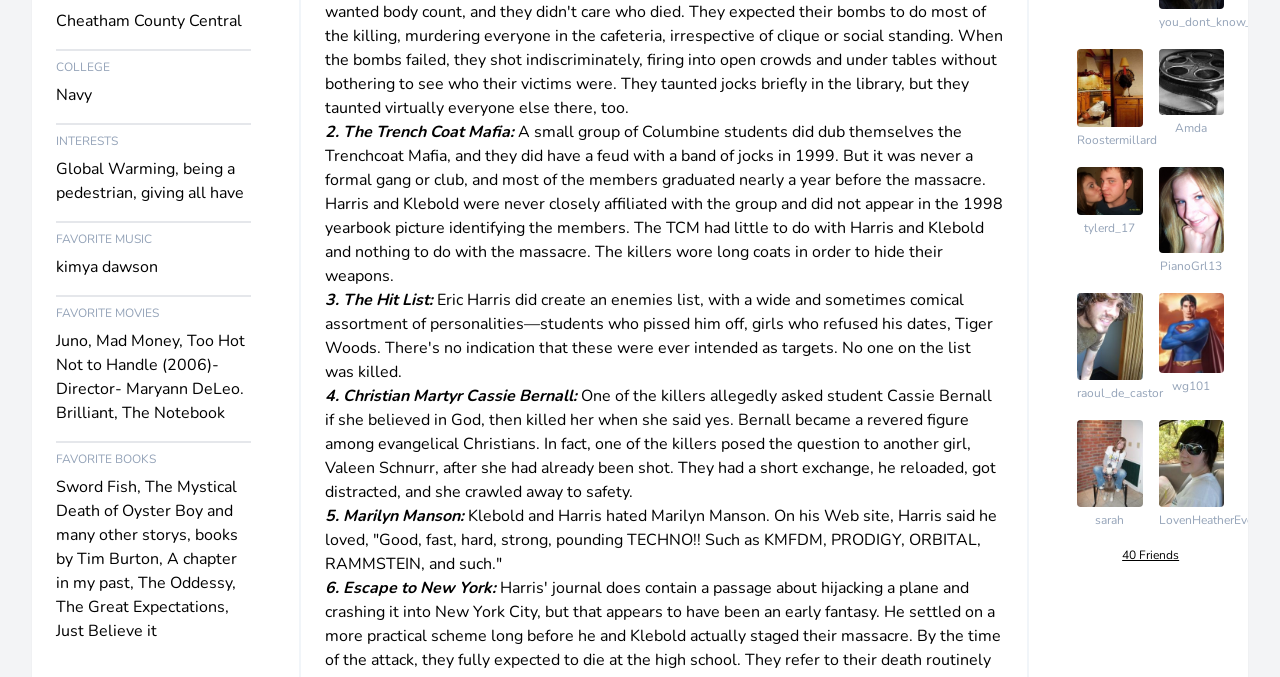Determine the bounding box coordinates of the UI element described below. Use the format (top-left x, top-left y, bottom-right x, bottom-right y) with floating point numbers between 0 and 1: Cheatham County Central

[0.044, 0.015, 0.189, 0.048]